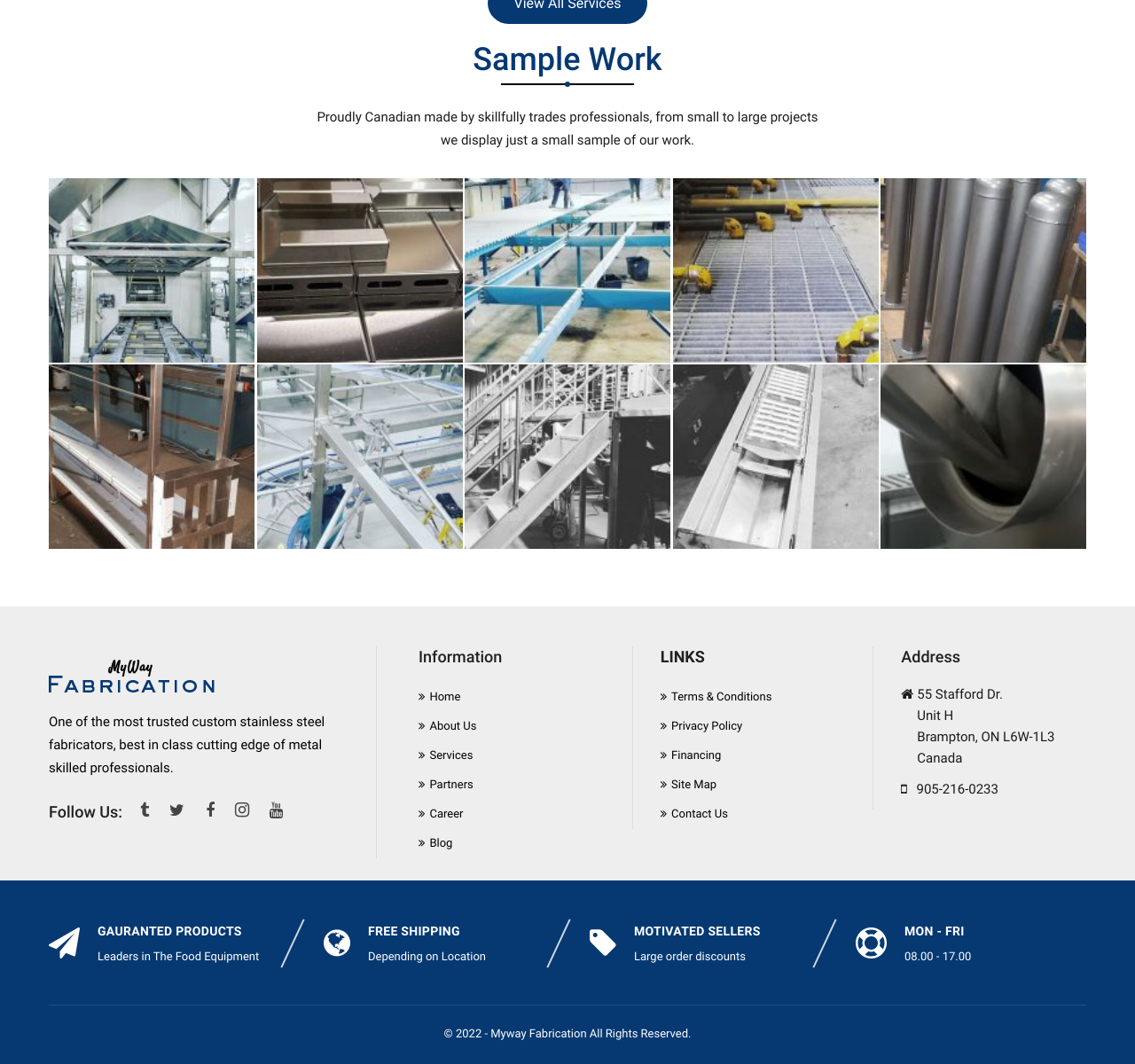Could you indicate the bounding box coordinates of the region to click in order to complete this instruction: "View the company address".

[0.808, 0.645, 0.883, 0.66]